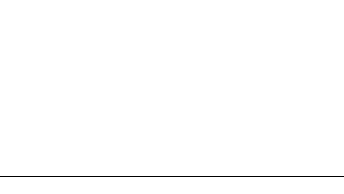What is the purpose of the headline?
Using the image as a reference, answer the question with a short word or phrase.

To engage viewers